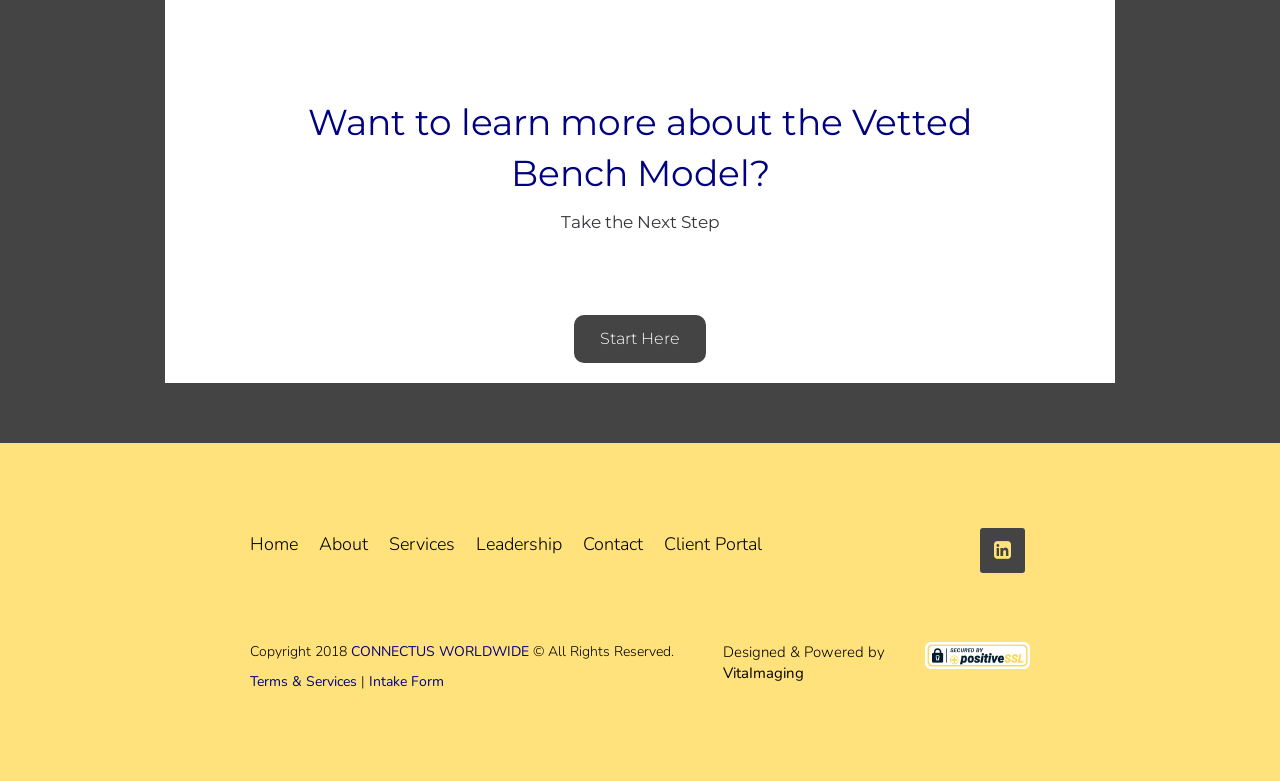Using floating point numbers between 0 and 1, provide the bounding box coordinates in the format (top-left x, top-left y, bottom-right x, bottom-right y). Locate the UI element described here: Terms & Services

[0.195, 0.86, 0.279, 0.885]